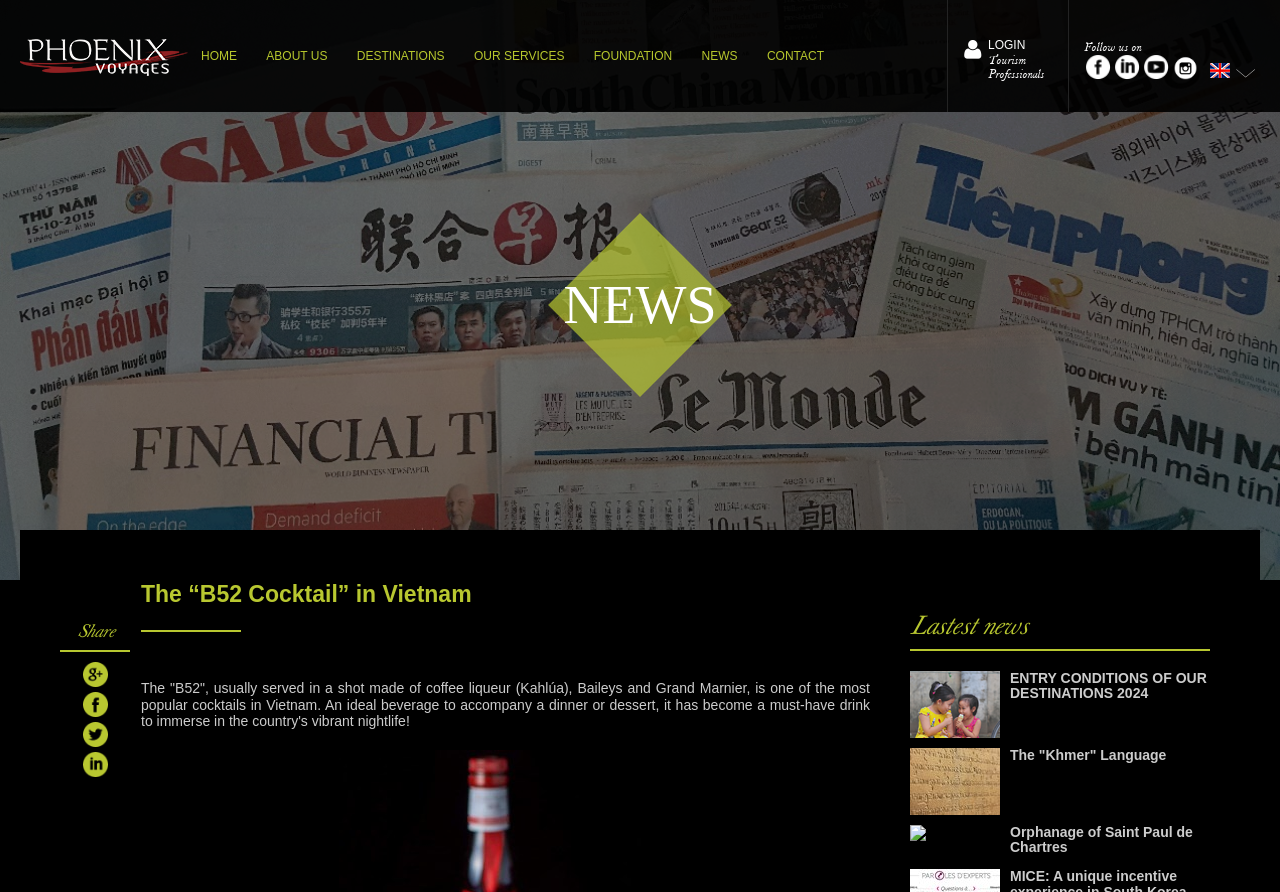Identify the bounding box coordinates of the section that should be clicked to achieve the task described: "Learn about the B52 Cocktail".

[0.11, 0.651, 0.368, 0.68]